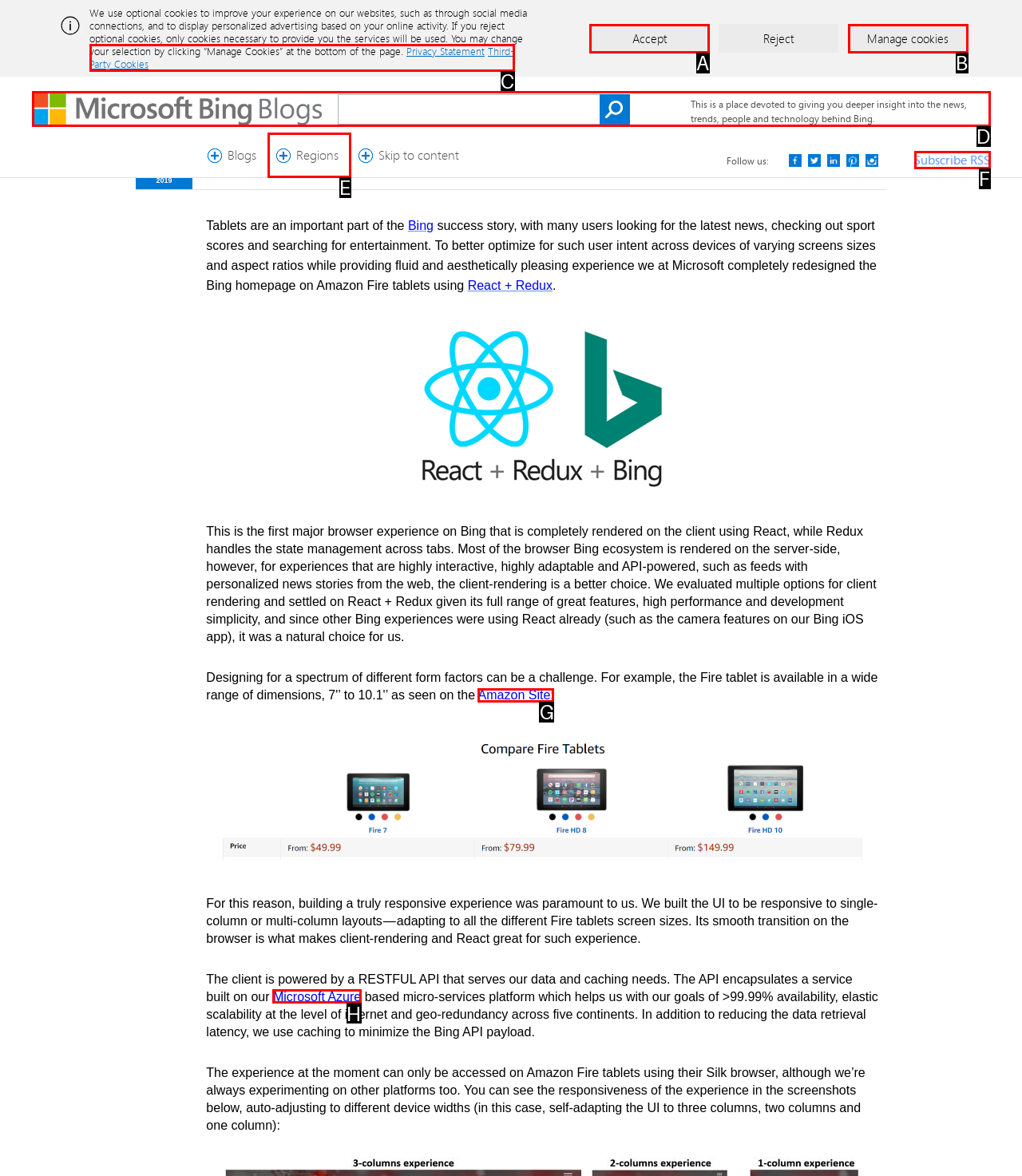Which HTML element should be clicked to complete the following task: Go to Regions?
Answer with the letter corresponding to the correct choice.

E